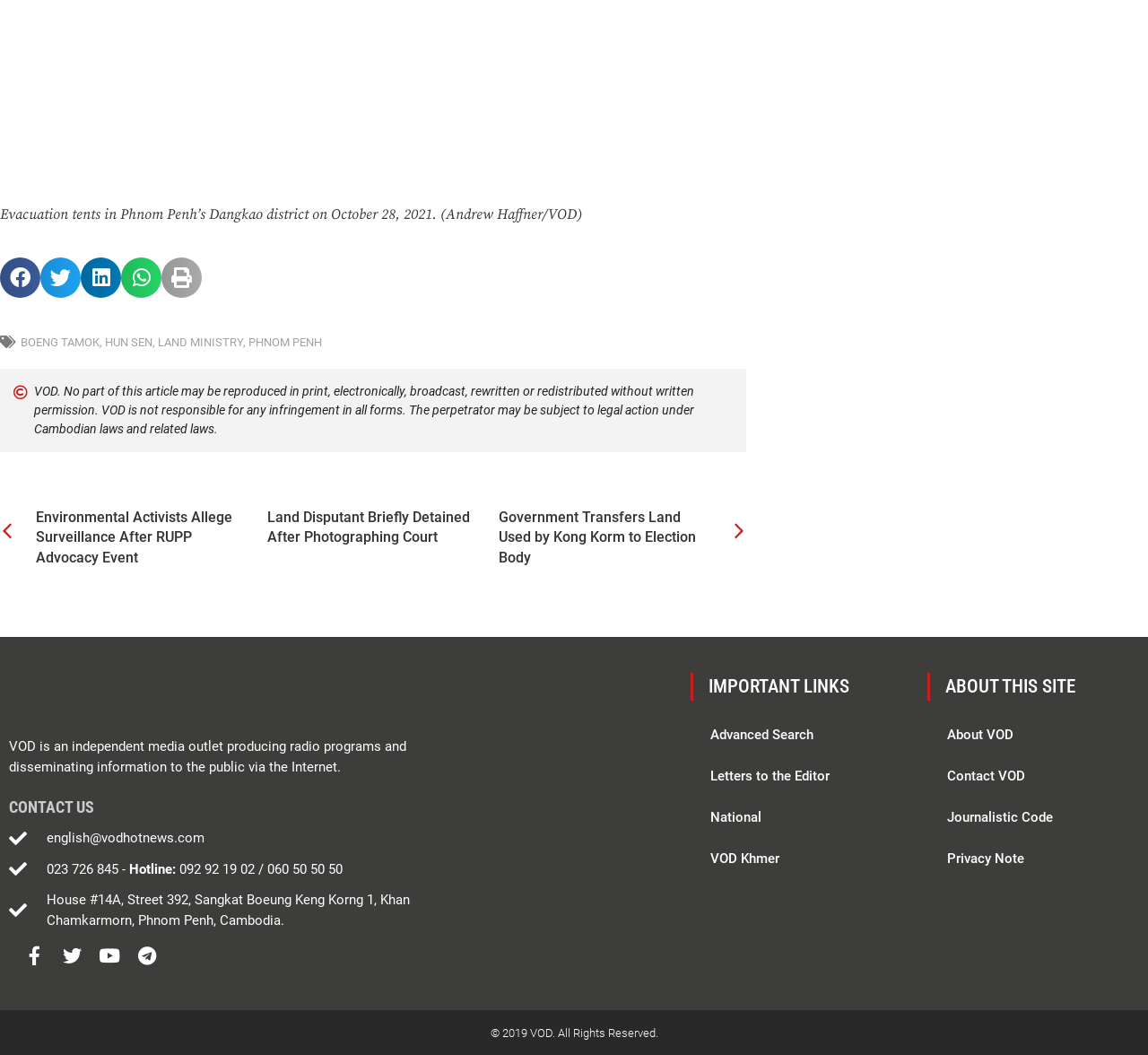Locate the bounding box coordinates of the element that should be clicked to execute the following instruction: "Read article about Environmental Activists Allege Surveillance After RUPP Advocacy Event".

[0.031, 0.481, 0.217, 0.538]